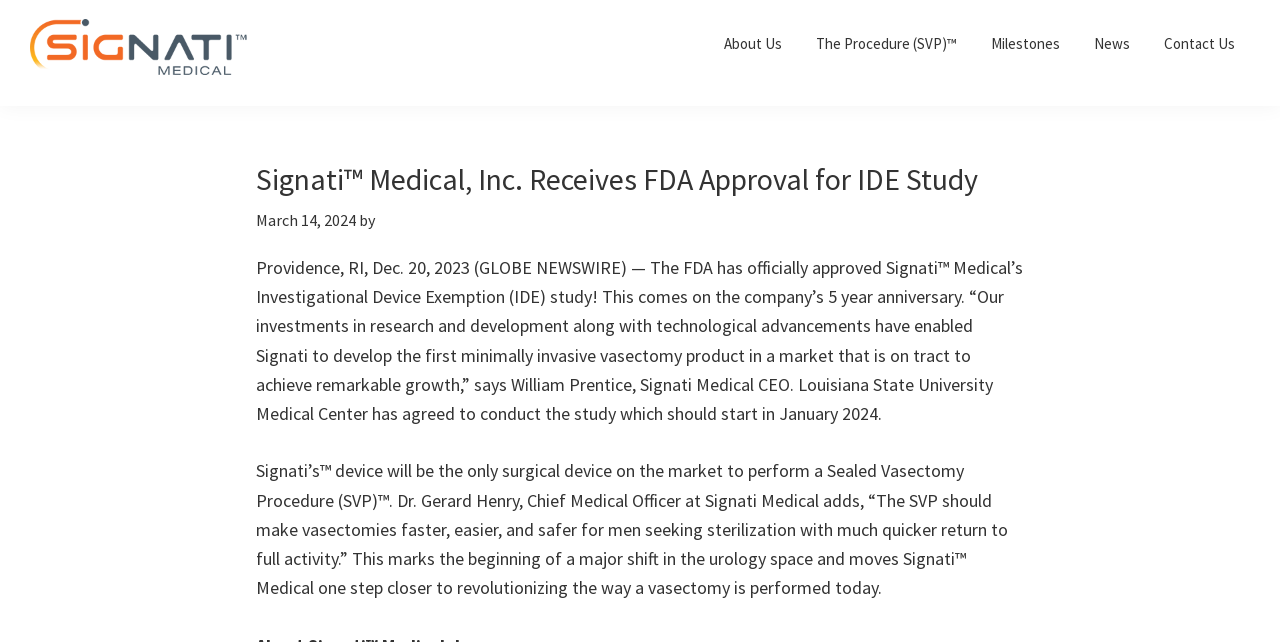What is the date of the news article?
Based on the image, provide your answer in one word or phrase.

March 14, 2024